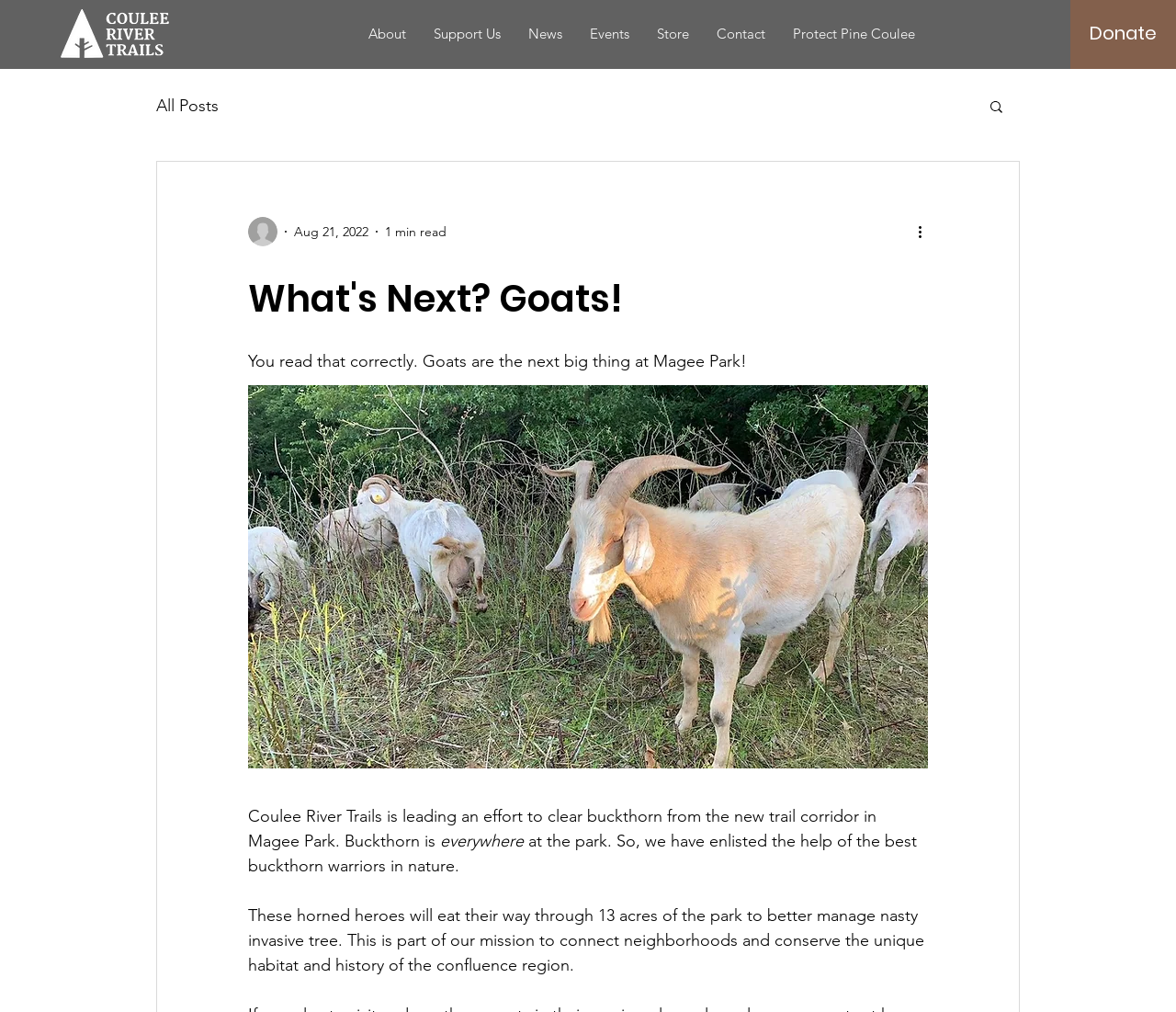What is the name of the park where the goats will be used?
Answer the question in a detailed and comprehensive manner.

I found this answer by reading the text on the webpage, specifically the sentence 'You read that correctly. Goats are the next big thing at Magee Park!'